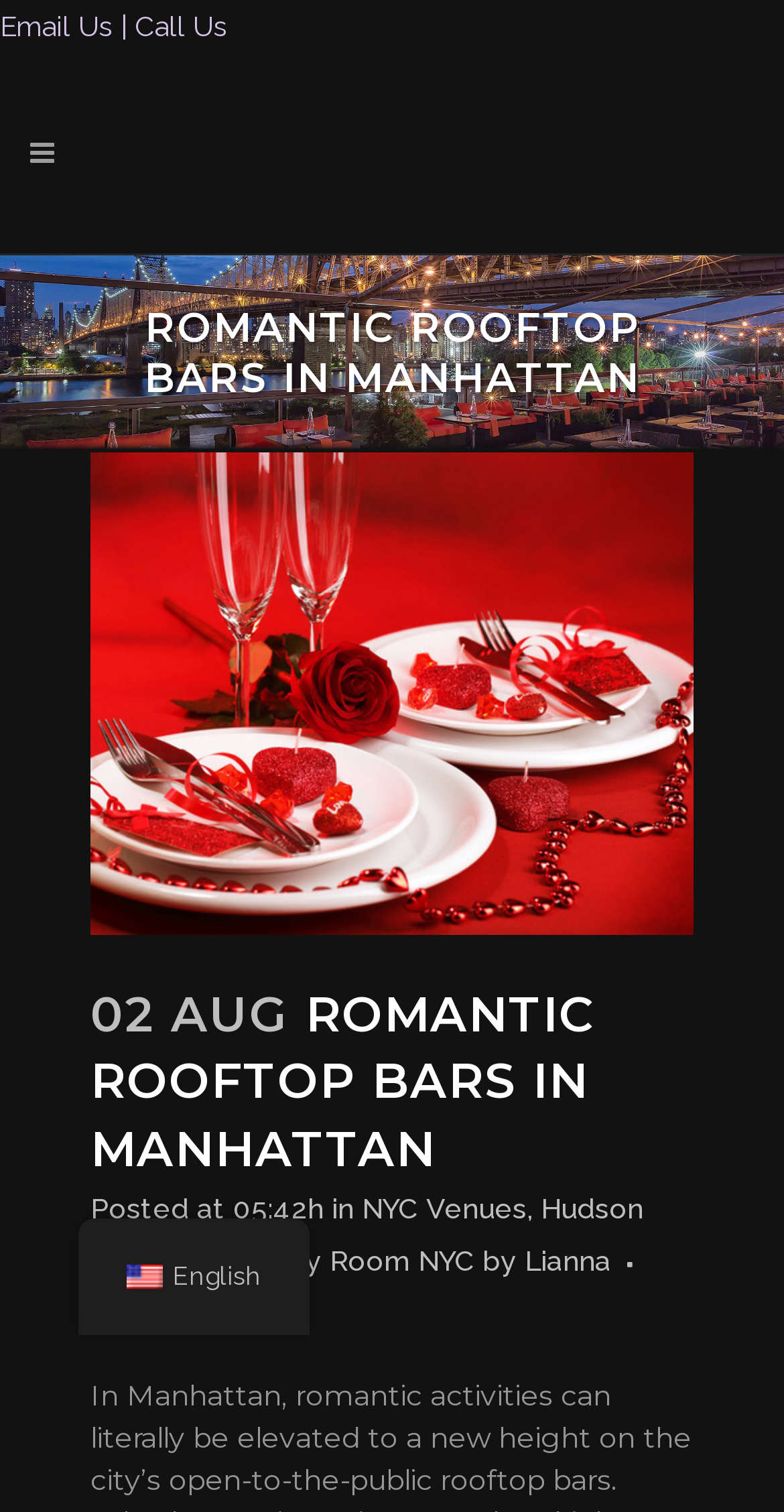Given the following UI element description: "aria-label="White Instagram Icon"", find the bounding box coordinates in the webpage screenshot.

None